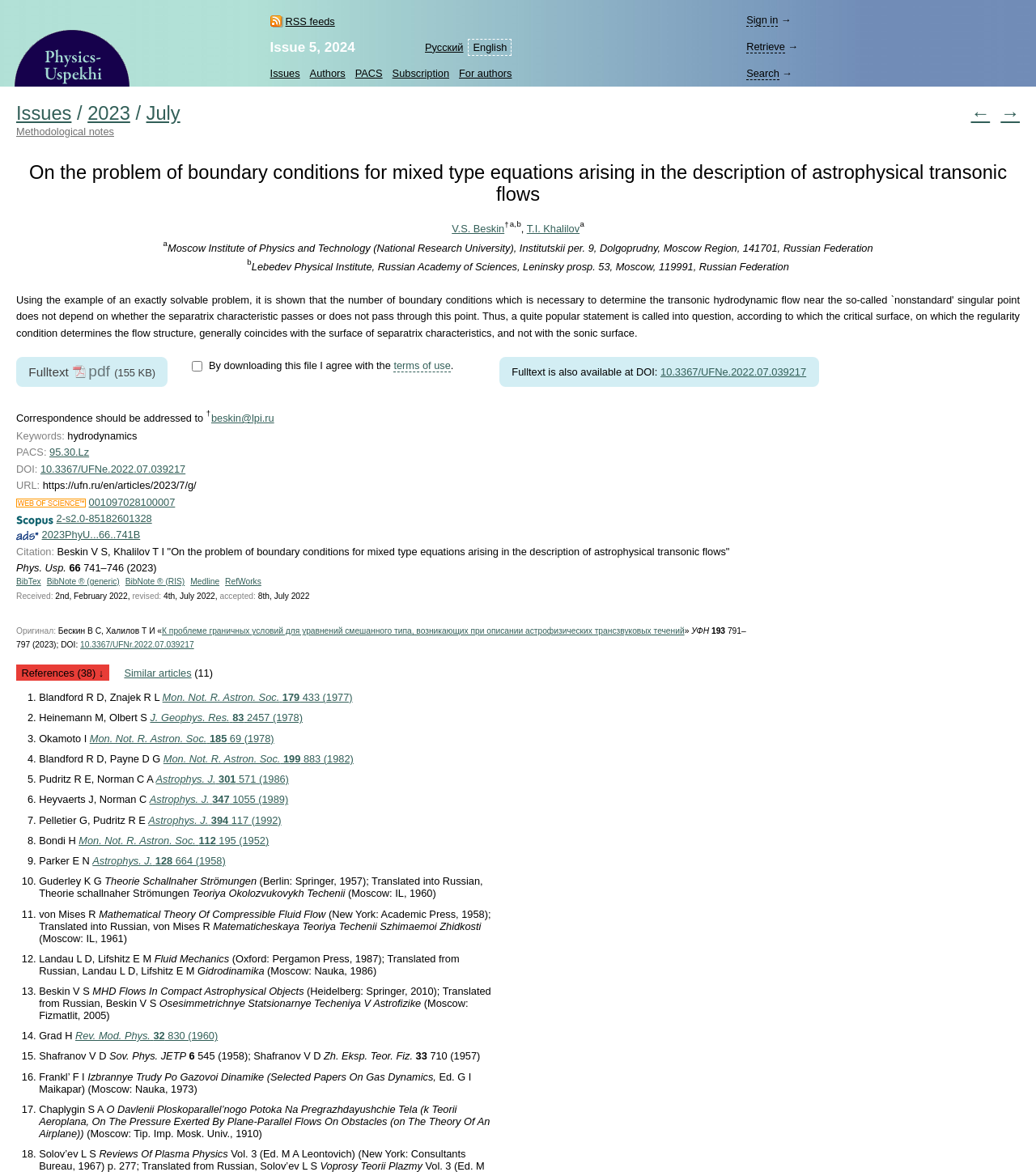Find the bounding box coordinates of the clickable element required to execute the following instruction: "Click on RSS feeds". Provide the coordinates as four float numbers between 0 and 1, i.e., [left, top, right, bottom].

[0.261, 0.006, 0.388, 0.028]